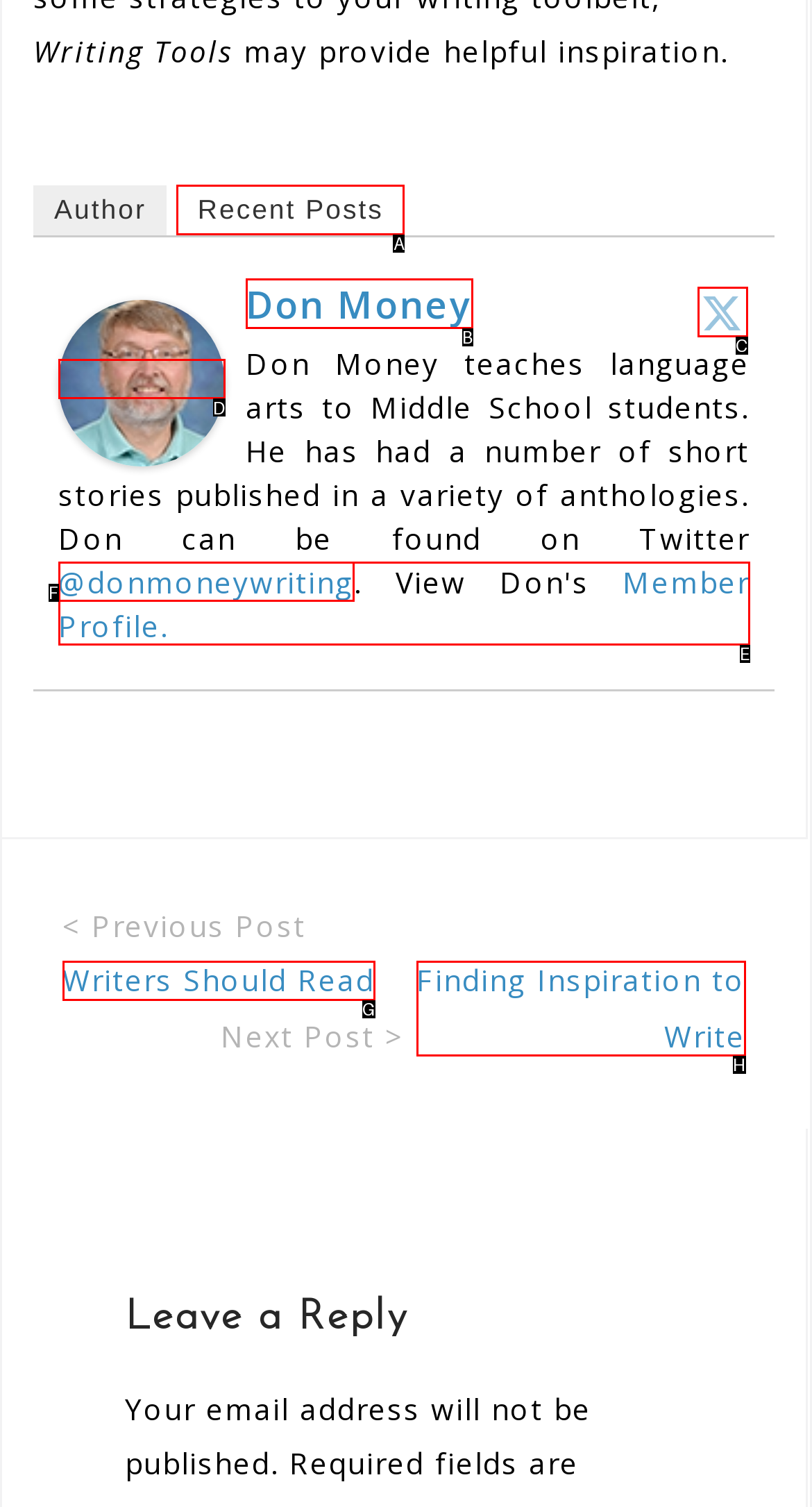Select the letter that corresponds to the UI element described as: Writers Should Read
Answer by providing the letter from the given choices.

G